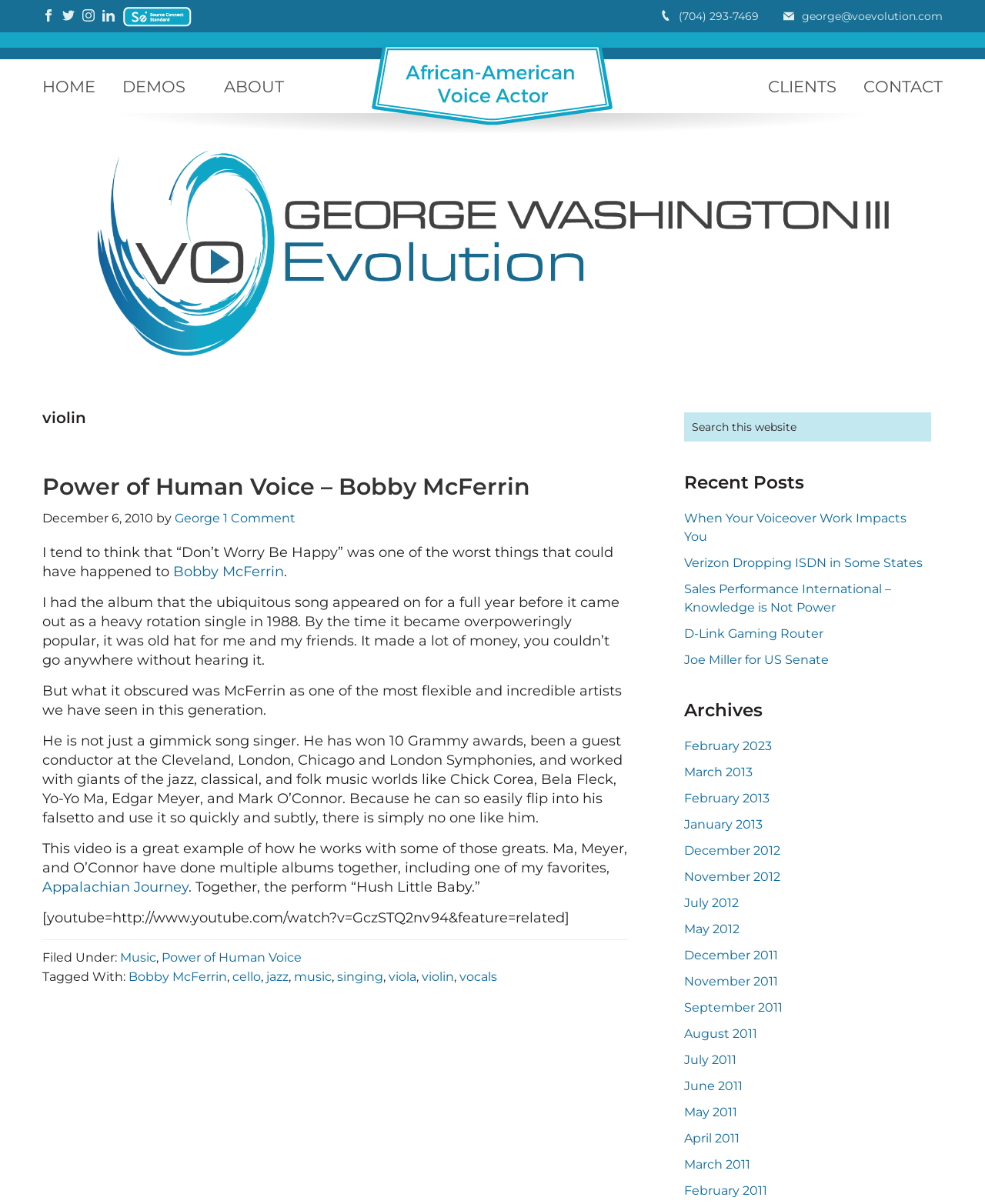Locate the bounding box coordinates of the clickable region necessary to complete the following instruction: "Search this website". Provide the coordinates in the format of four float numbers between 0 and 1, i.e., [left, top, right, bottom].

[0.695, 0.343, 0.945, 0.367]